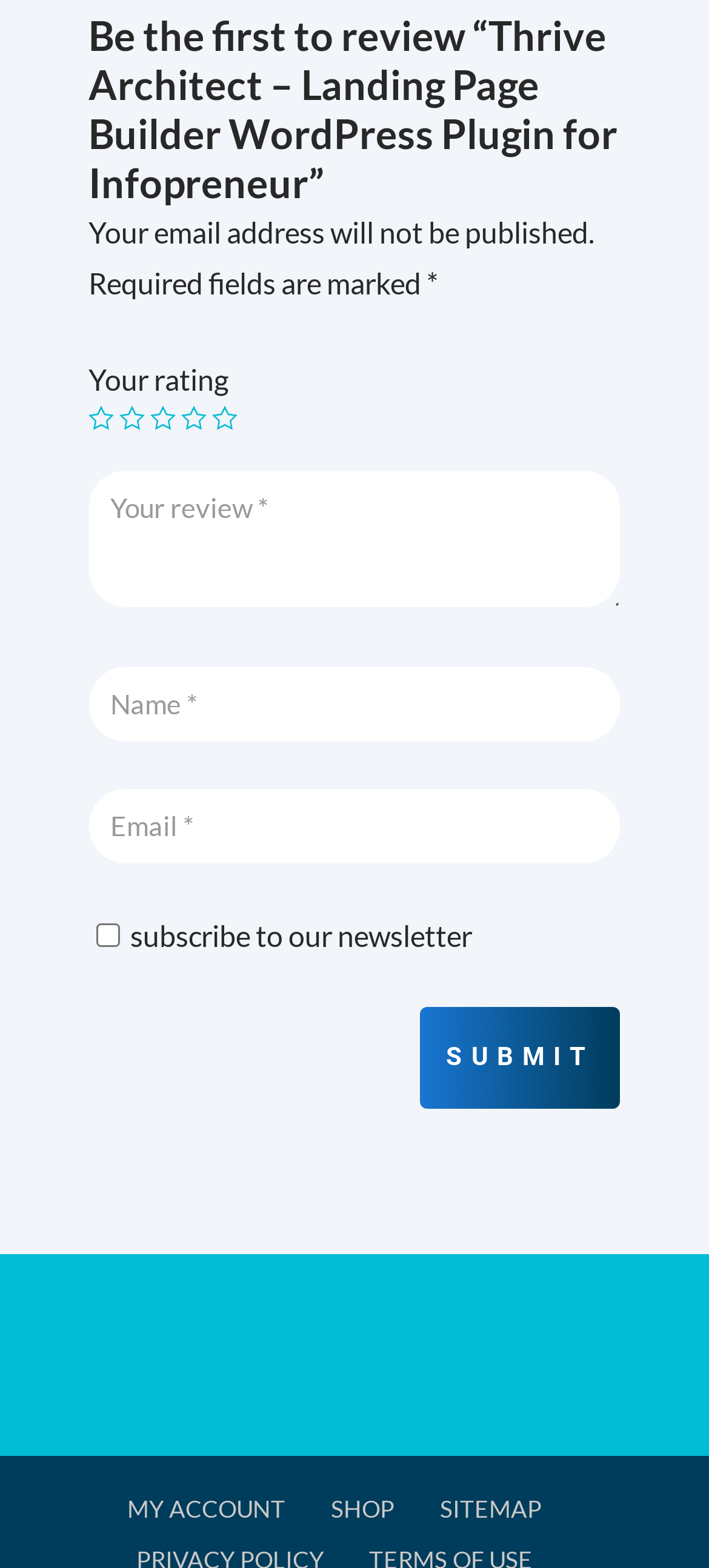Locate the bounding box coordinates of the clickable region to complete the following instruction: "Go to my account."

[0.179, 0.953, 0.403, 0.971]